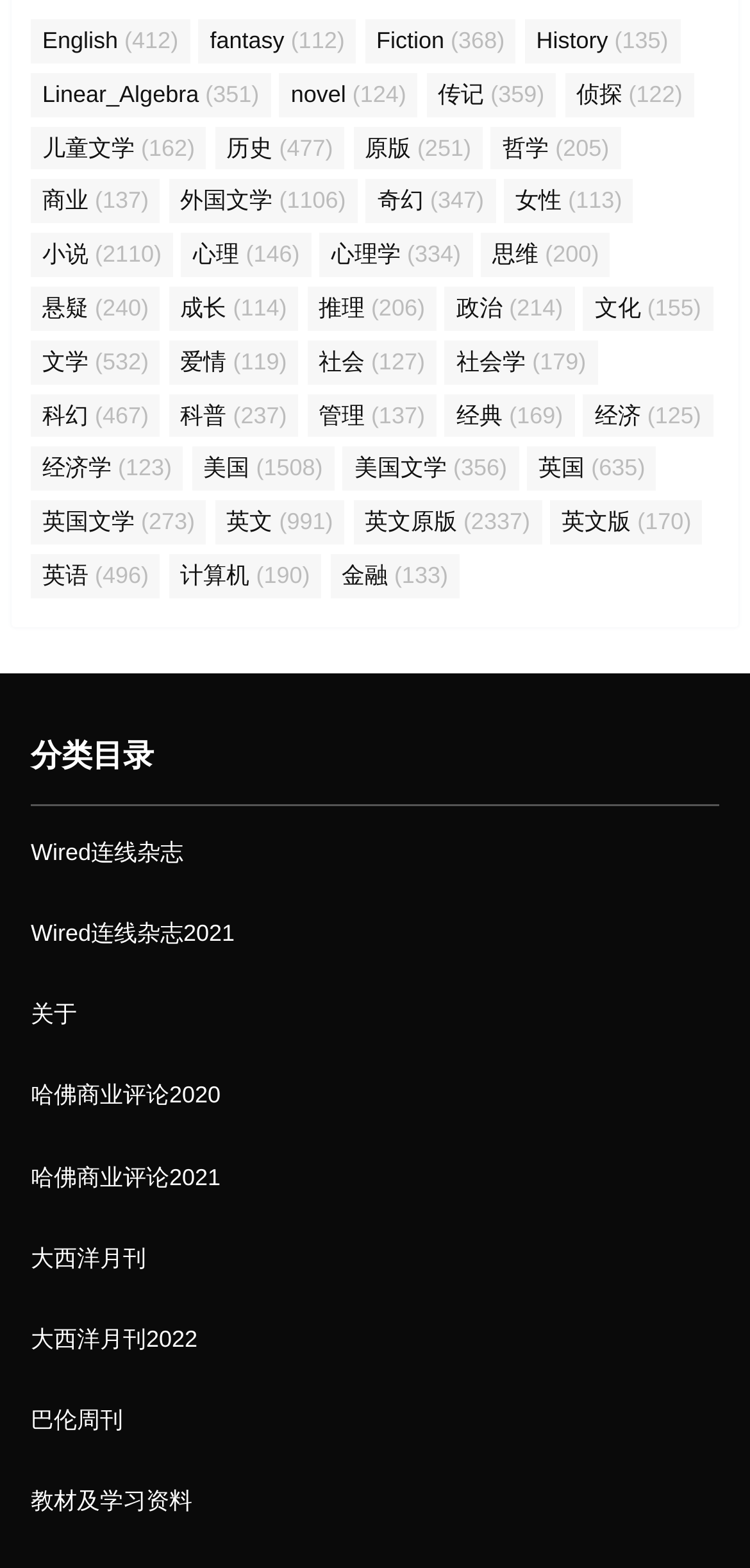Please determine the bounding box coordinates of the clickable area required to carry out the following instruction: "Browse novel books". The coordinates must be four float numbers between 0 and 1, represented as [left, top, right, bottom].

[0.372, 0.046, 0.557, 0.074]